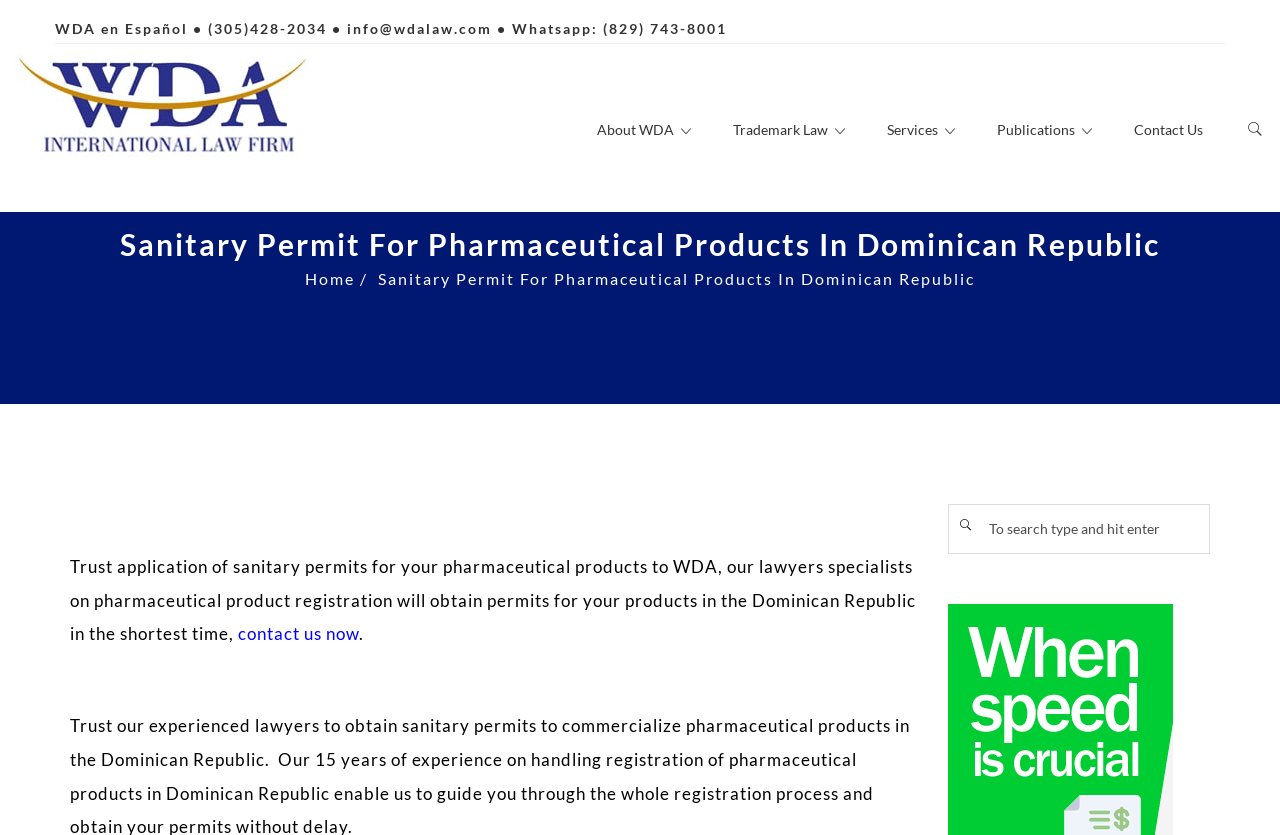Find the bounding box coordinates of the element I should click to carry out the following instruction: "Fill out the form to inquire about sanitary permits".

[0.74, 0.604, 0.945, 0.663]